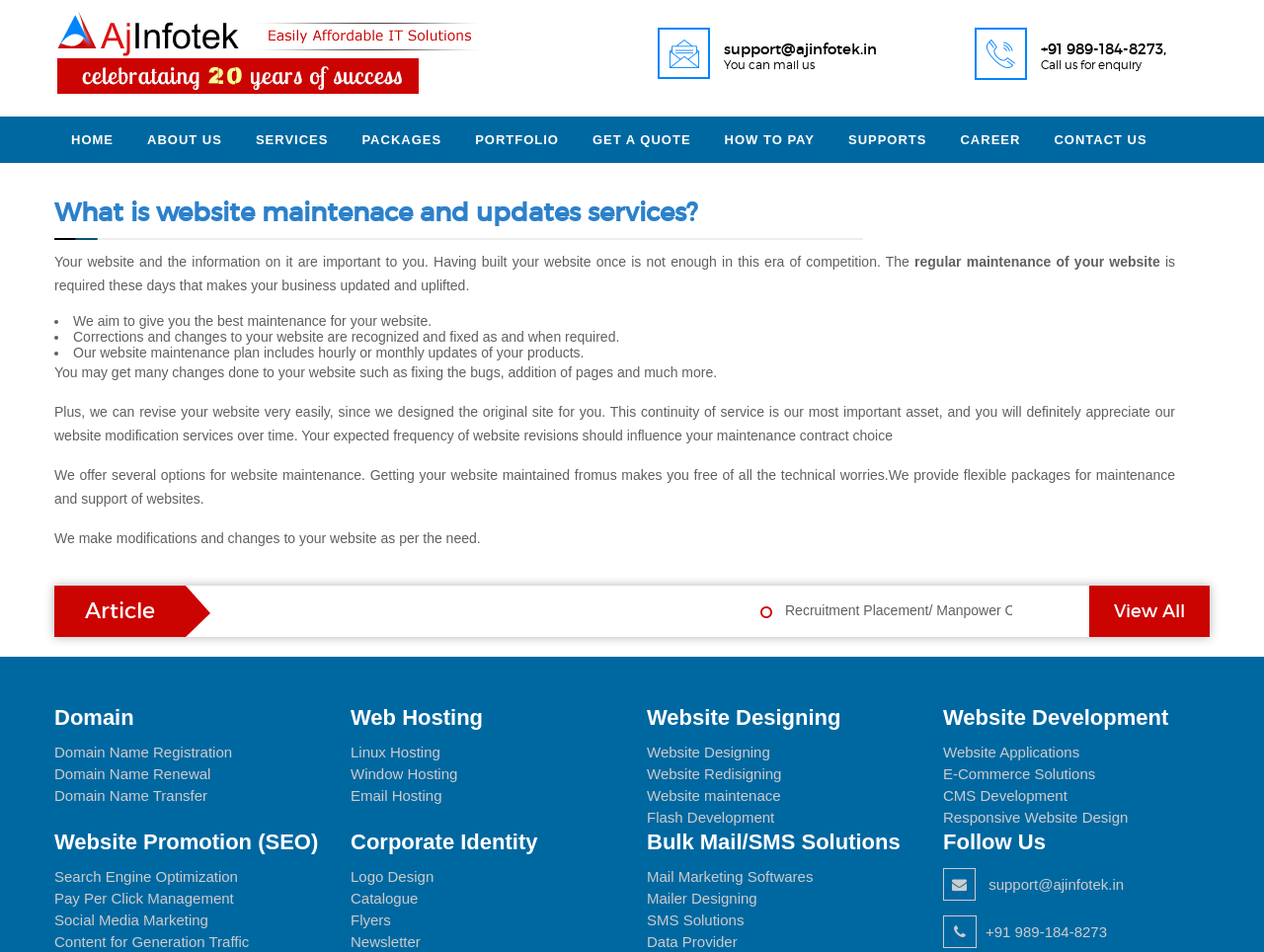Locate the bounding box coordinates of the item that should be clicked to fulfill the instruction: "Contact us through email".

[0.572, 0.043, 0.694, 0.059]